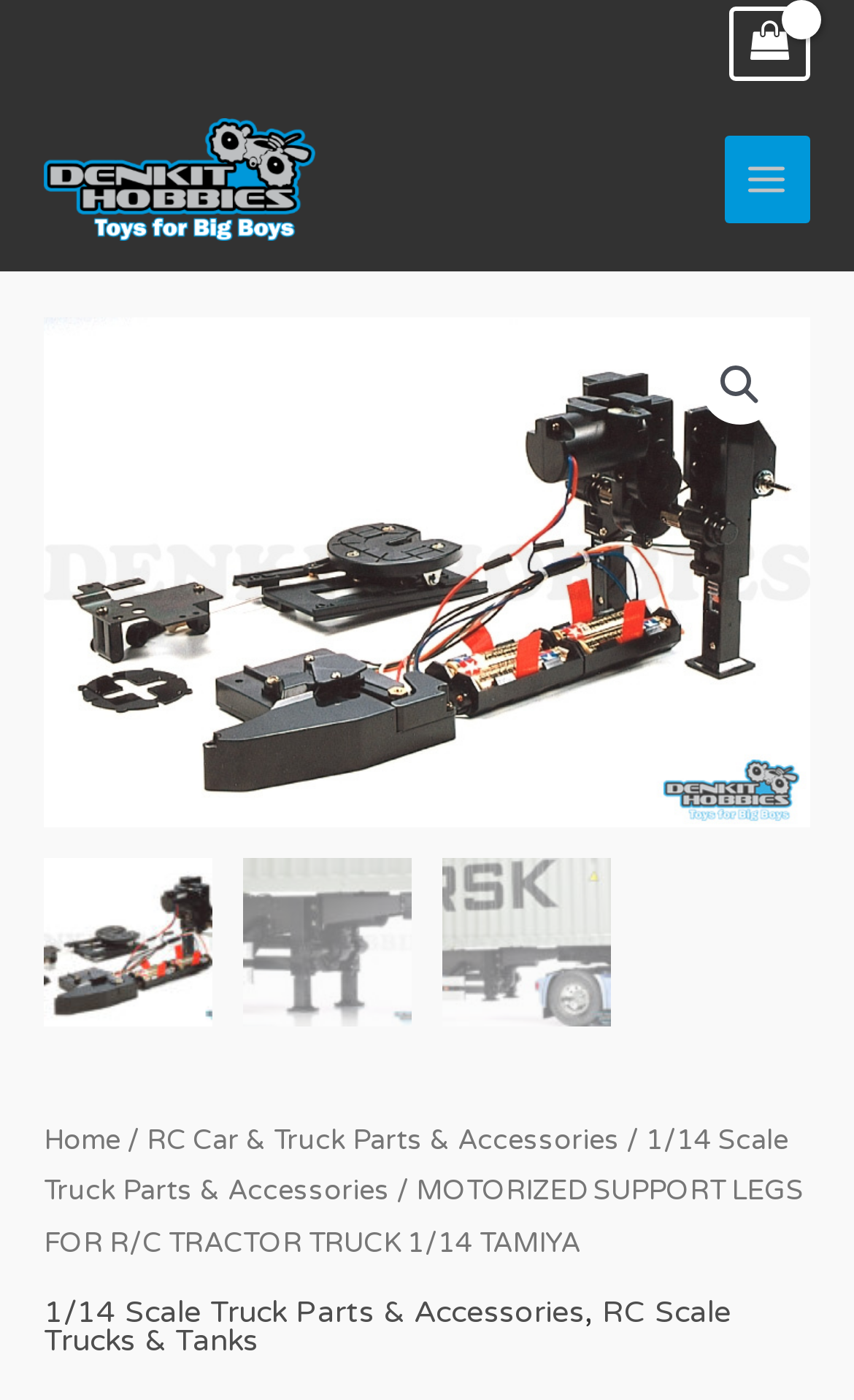What is the current page about?
Please provide a single word or phrase as your answer based on the screenshot.

Motorized Support Legs